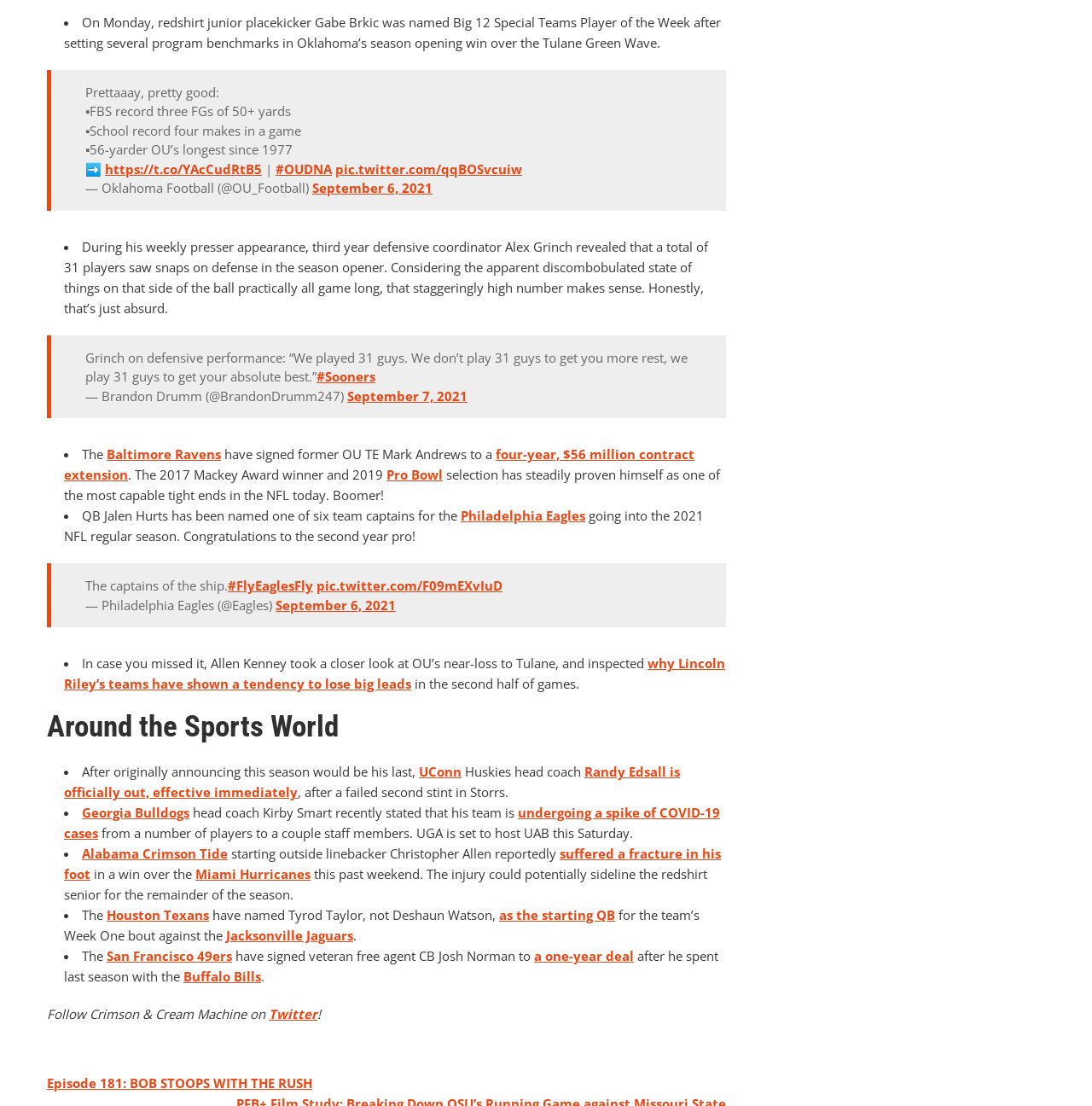Provide the bounding box for the UI element matching this description: "Houston Texans".

[0.098, 0.819, 0.191, 0.835]